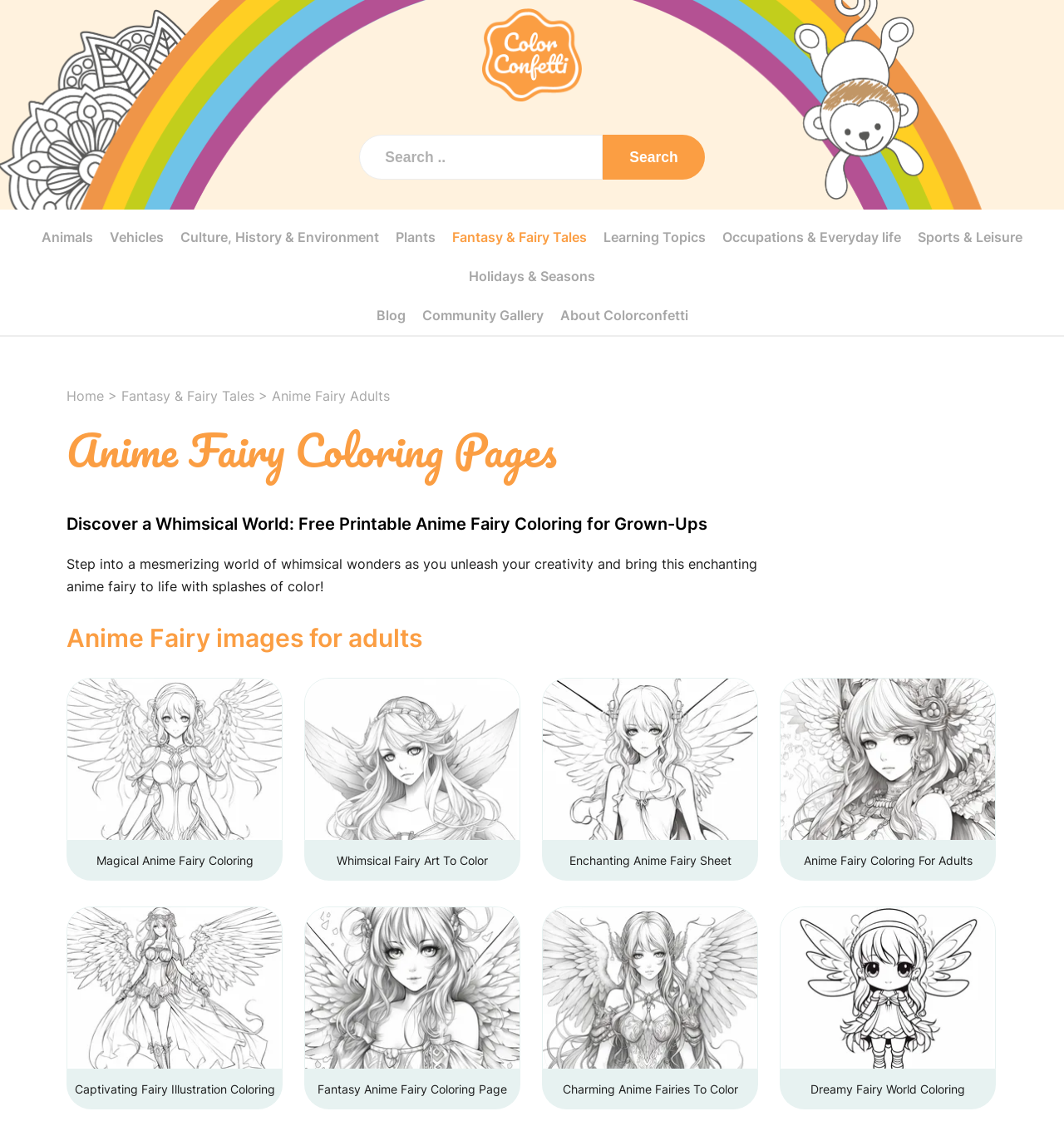Extract the bounding box coordinates for the HTML element that matches this description: "Plants". The coordinates should be four float numbers between 0 and 1, i.e., [left, top, right, bottom].

[0.372, 0.2, 0.409, 0.22]